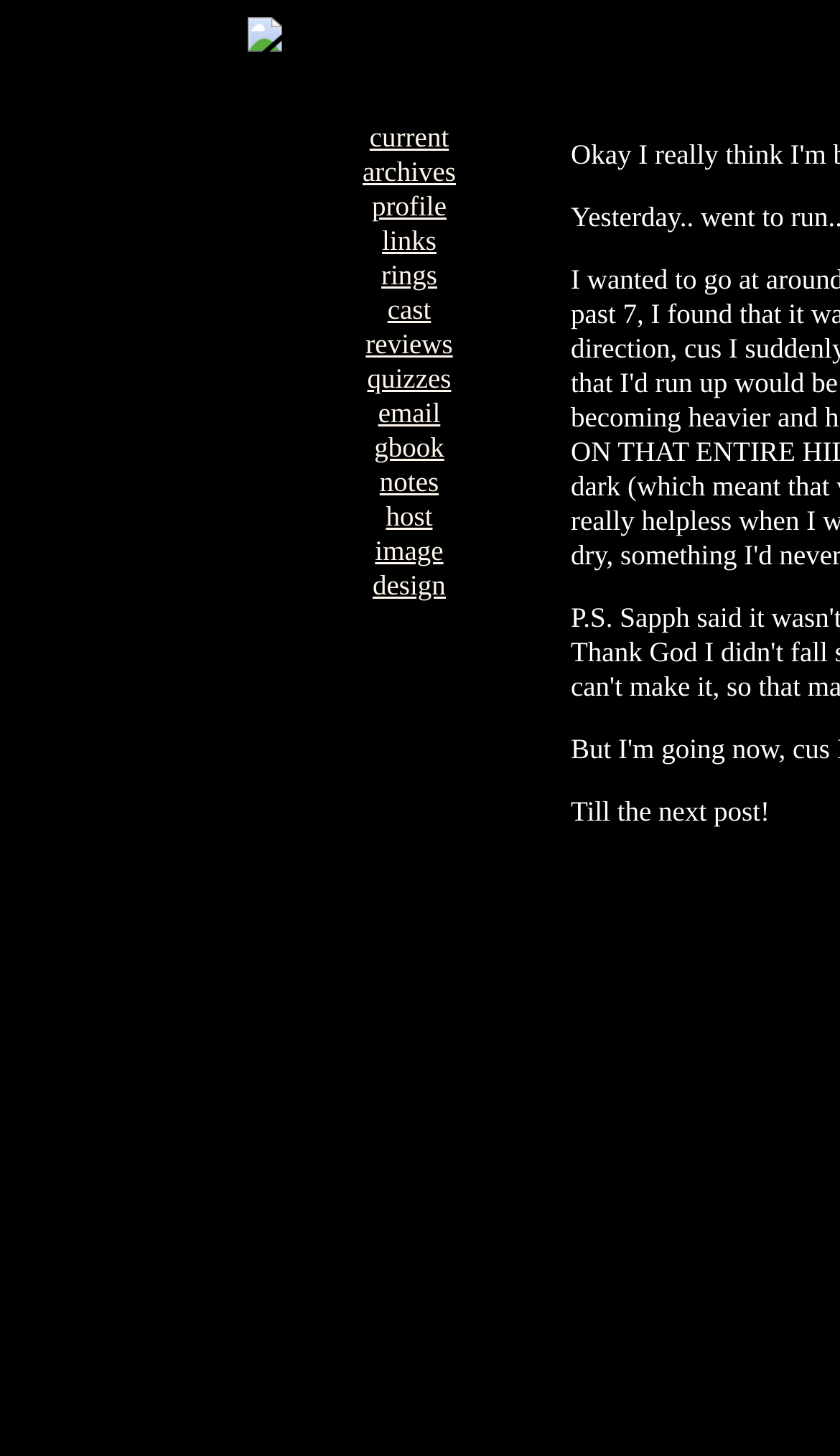Show the bounding box coordinates of the element that should be clicked to complete the task: "view current archives".

[0.44, 0.083, 0.534, 0.105]